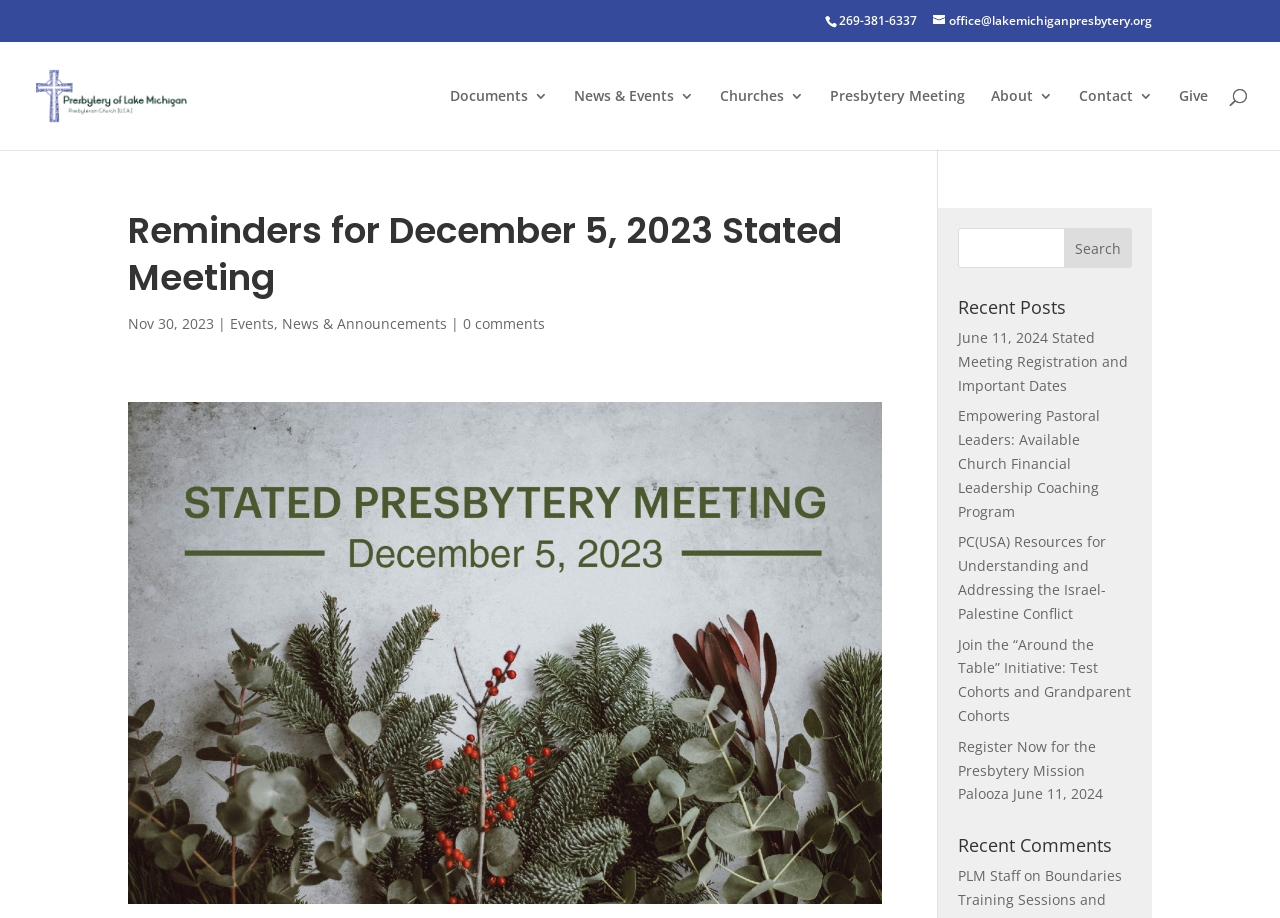Find the bounding box coordinates of the area to click in order to follow the instruction: "View recent posts".

[0.749, 0.325, 0.884, 0.355]